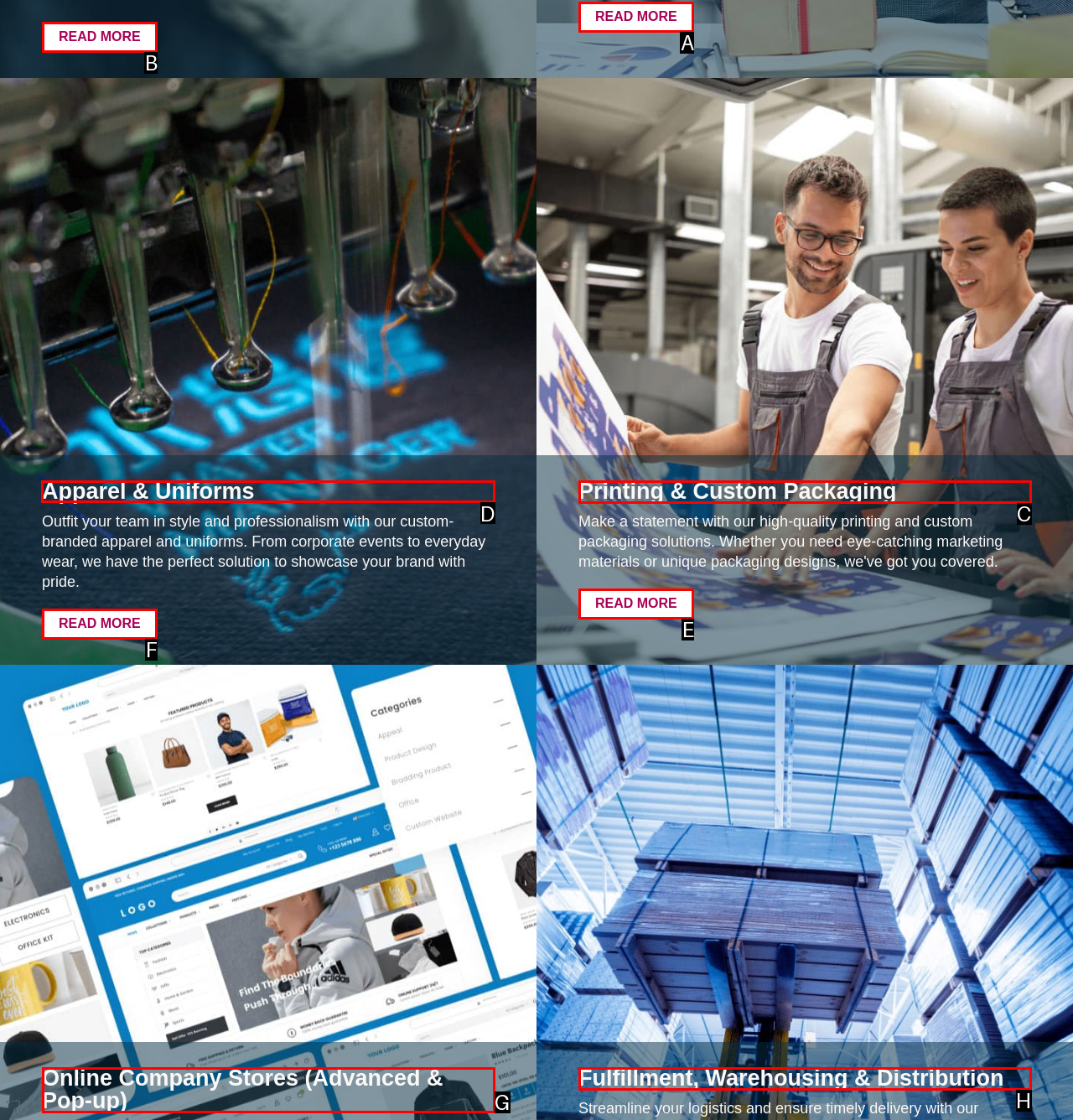Tell me which option I should click to complete the following task: Explore apparel and uniforms
Answer with the option's letter from the given choices directly.

D